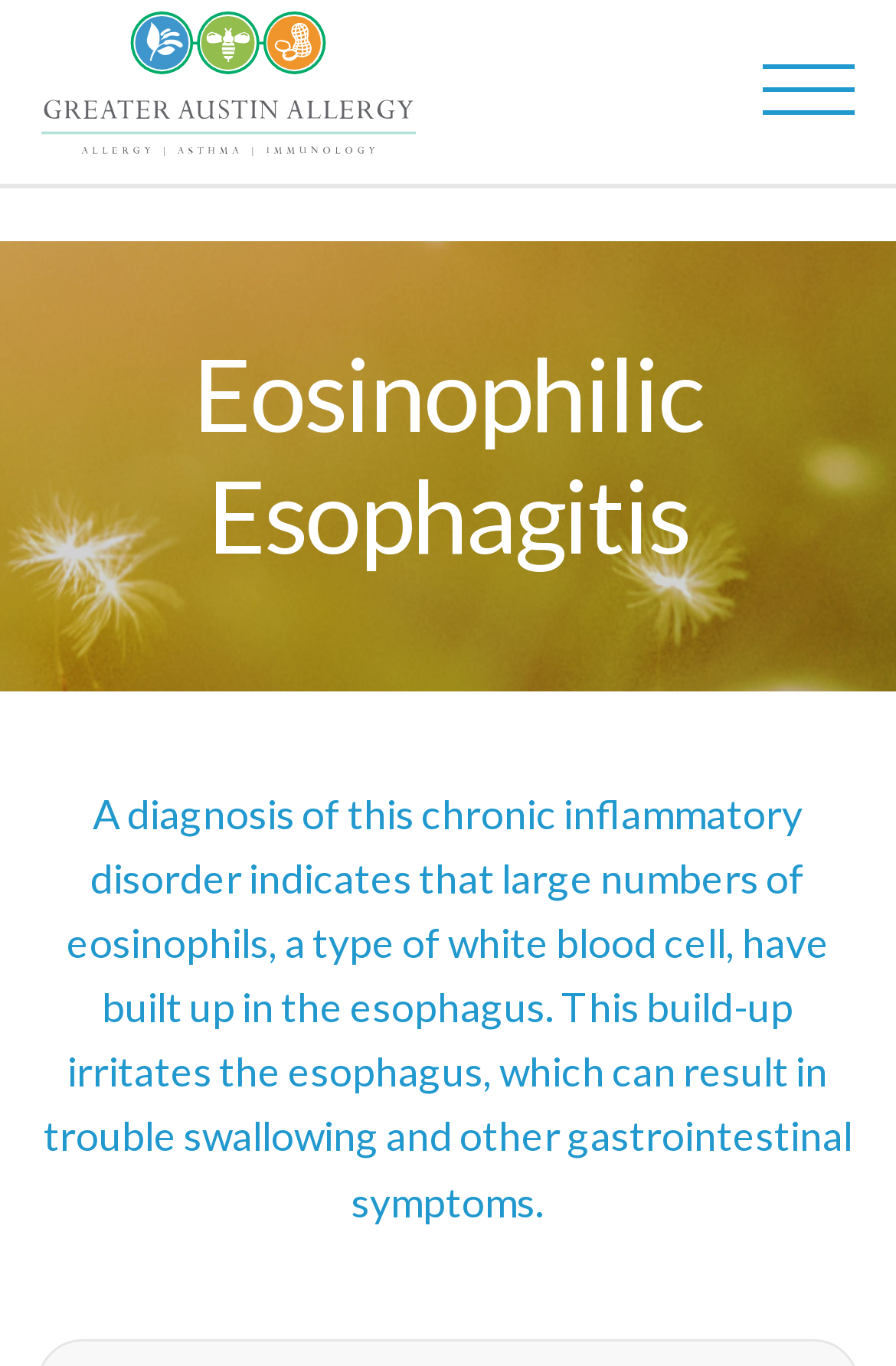Describe all significant elements and features of the webpage.

The webpage is about Eosinophilic Esophagitis treatment at Greater Austin Allergy. At the top of the page, there is a banner with the header "Greater Austin Allergy" and a navigation menu below it, which includes a logo of Greater Austin Allergy on the left and a button on the right. 

Below the navigation menu, there is a region dedicated to Eosinophilic Esophagitis, which starts with a heading "Eosinophilic Esophagitis" in a prominent font. Underneath the heading, there is a paragraph of text that explains the condition, stating that it is a chronic inflammatory disorder characterized by a buildup of eosinophils in the esophagus, leading to trouble swallowing and other gastrointestinal symptoms.